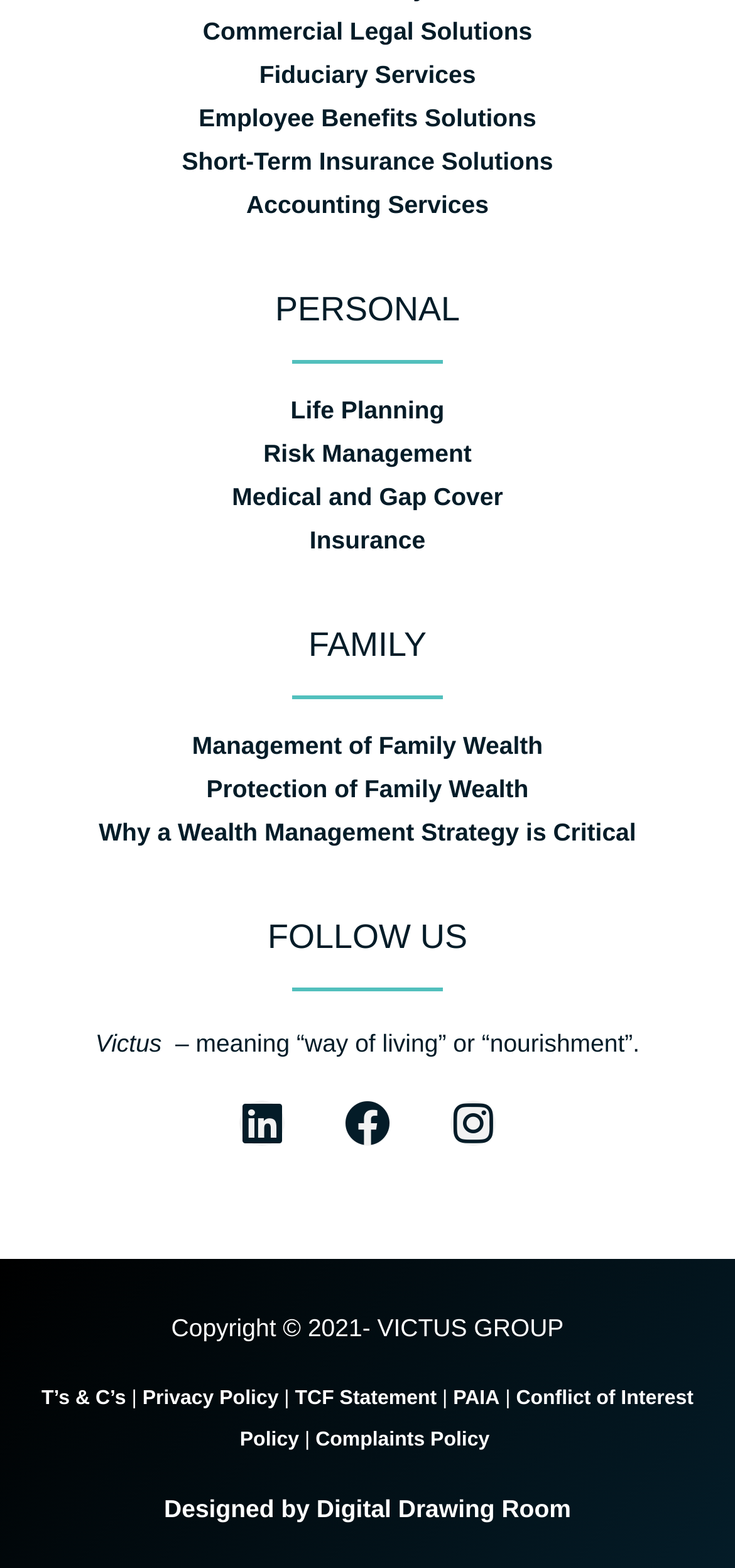Please identify the bounding box coordinates of the element I need to click to follow this instruction: "View T's & C's".

[0.056, 0.885, 0.171, 0.899]